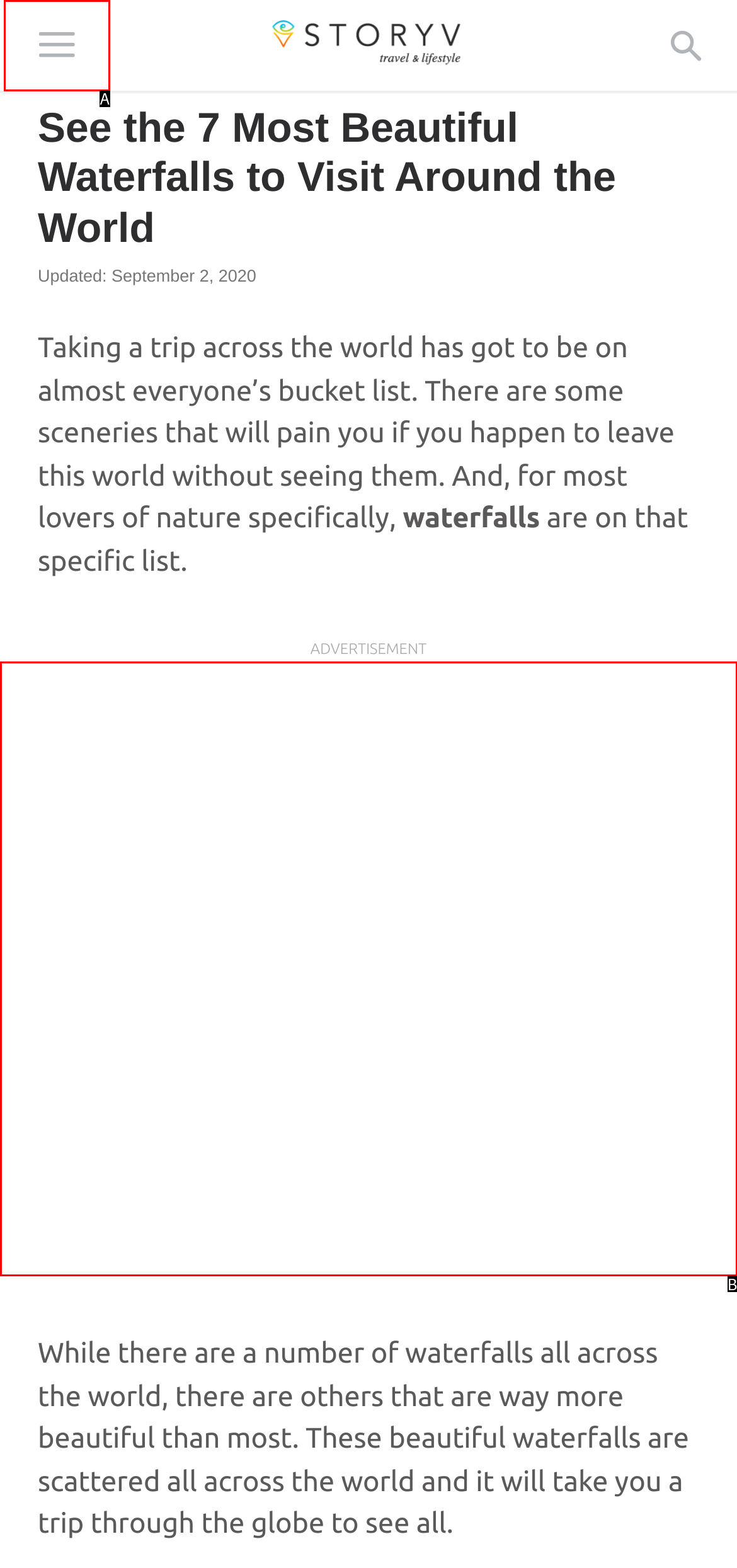Which UI element matches this description: aria-label="Advertisement" name="aswift_1" title="Advertisement"?
Reply with the letter of the correct option directly.

B